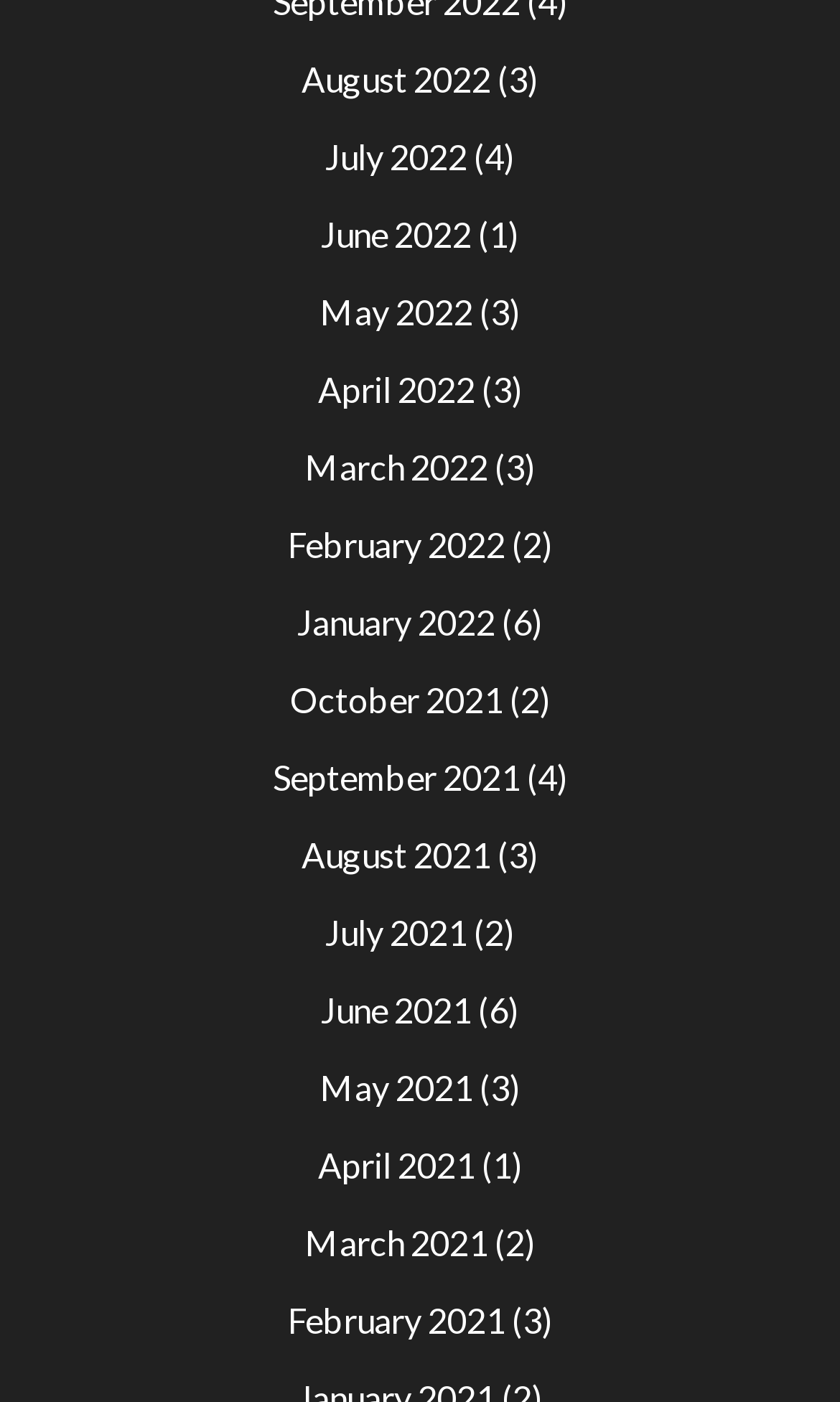Determine the bounding box for the UI element described here: "Forum".

None